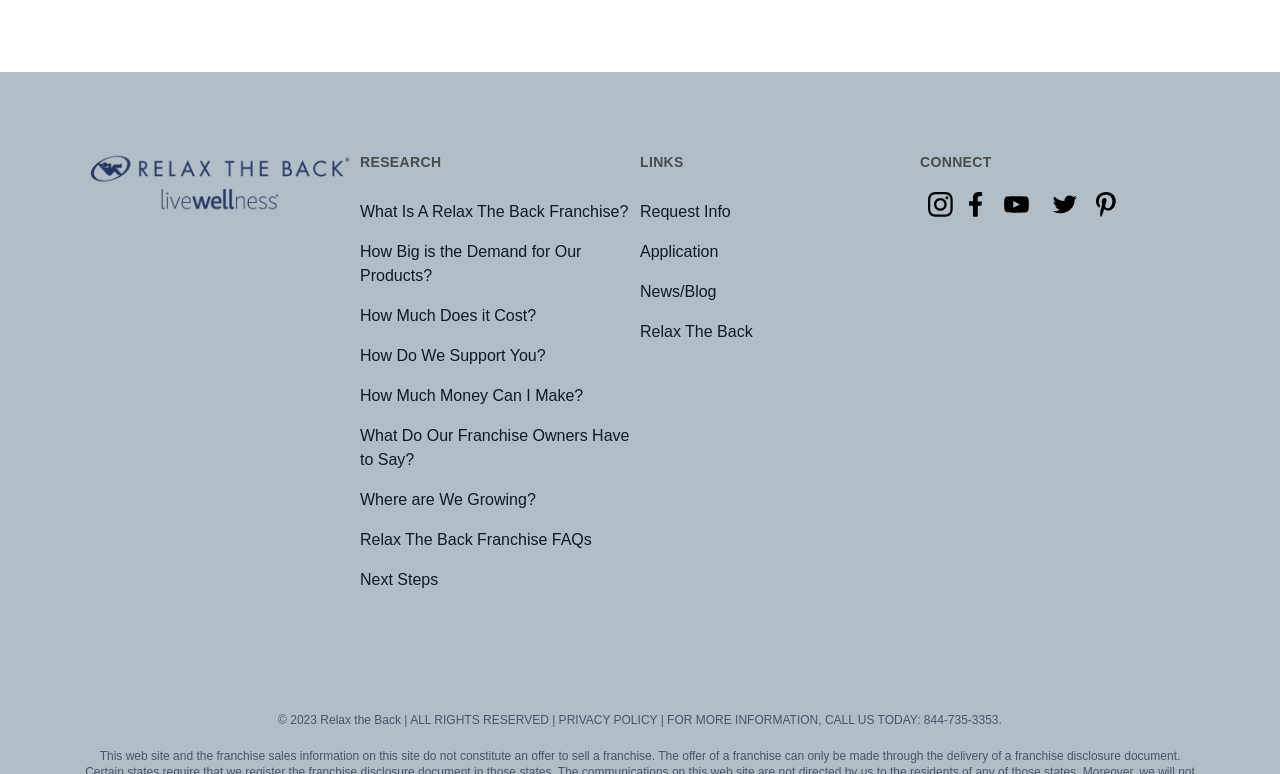Locate the bounding box coordinates of the element I should click to achieve the following instruction: "Click on 'News/Blog'".

[0.5, 0.351, 0.719, 0.403]